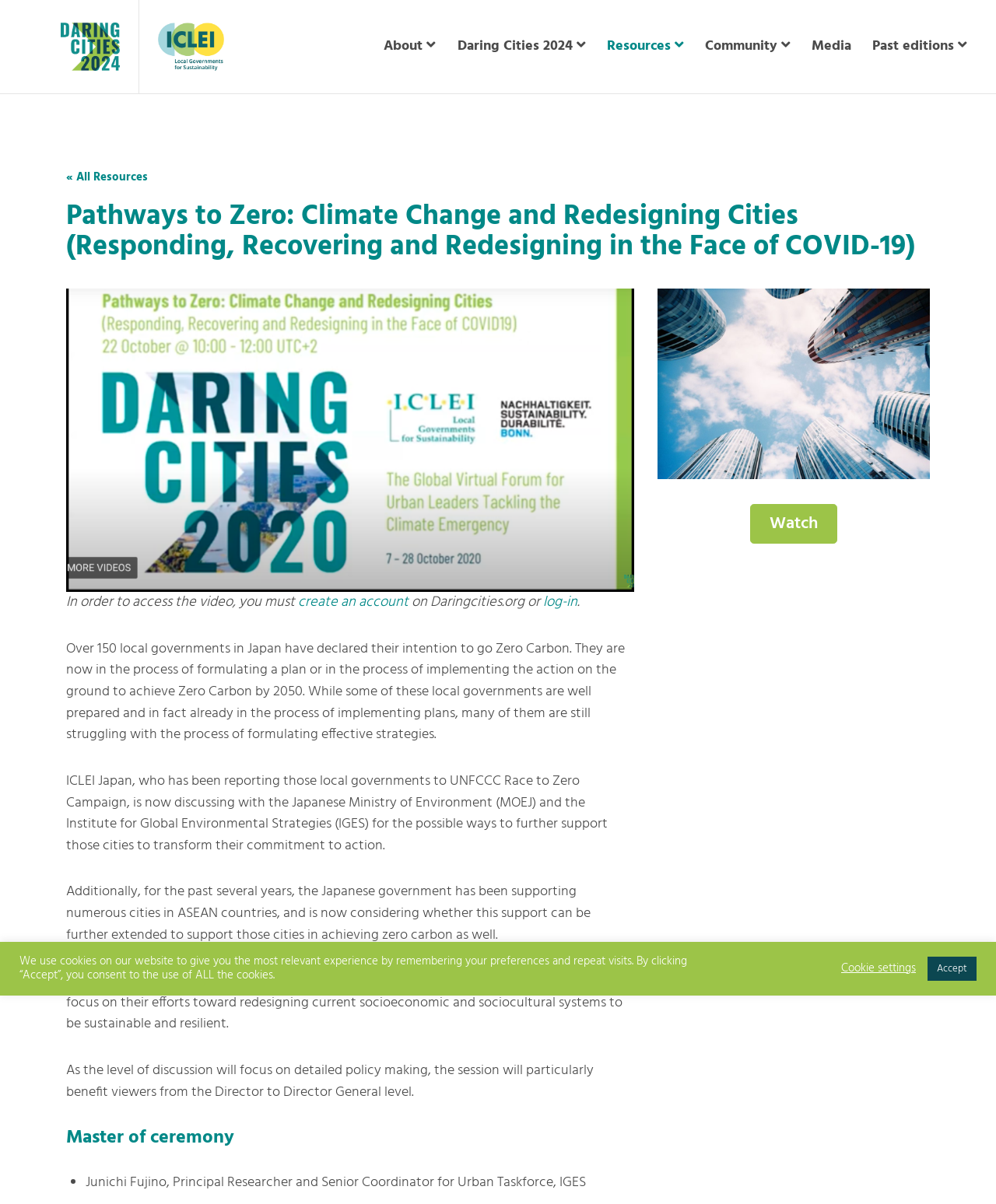Determine the bounding box coordinates of the clickable area required to perform the following instruction: "Log in". The coordinates should be represented as four float numbers between 0 and 1: [left, top, right, bottom].

[0.545, 0.491, 0.58, 0.51]